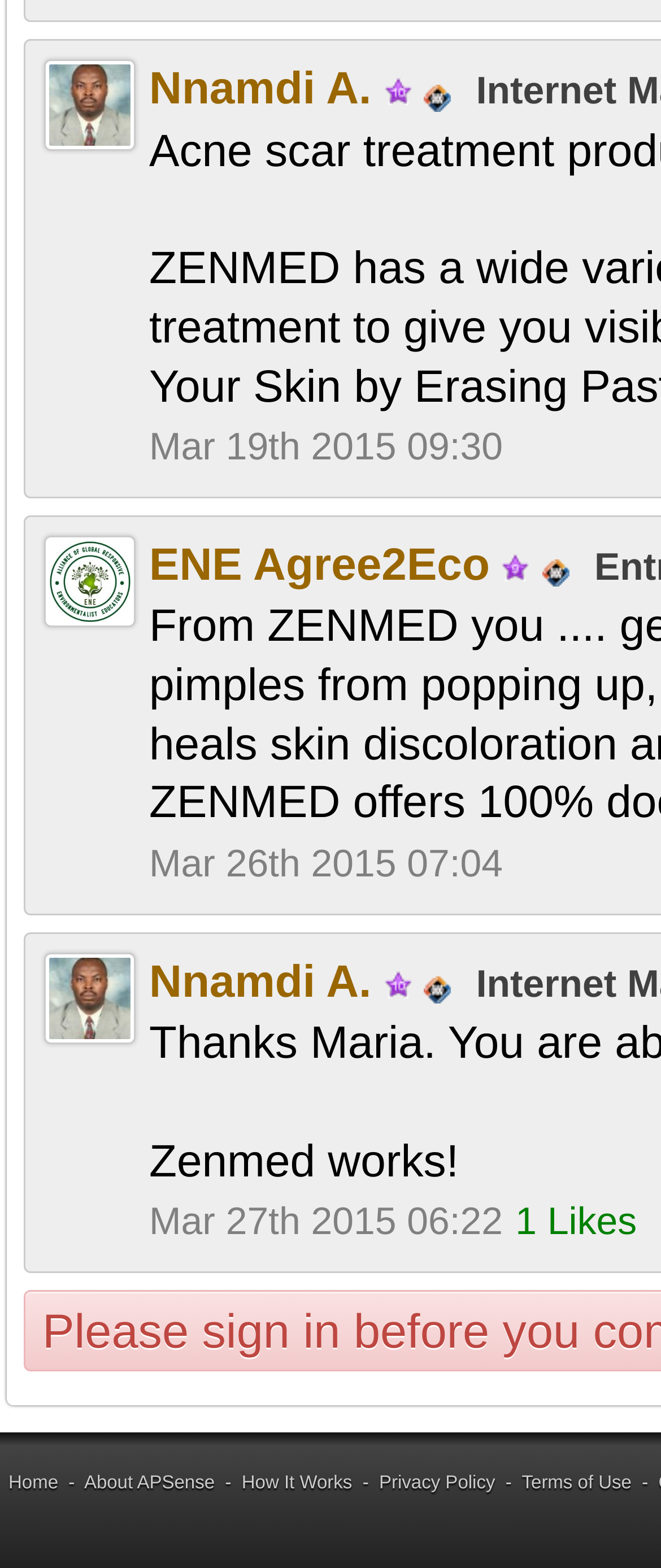Pinpoint the bounding box coordinates of the clickable area necessary to execute the following instruction: "View ENE Agree2Eco's business center". The coordinates should be given as four float numbers between 0 and 1, namely [left, top, right, bottom].

[0.226, 0.344, 0.741, 0.376]